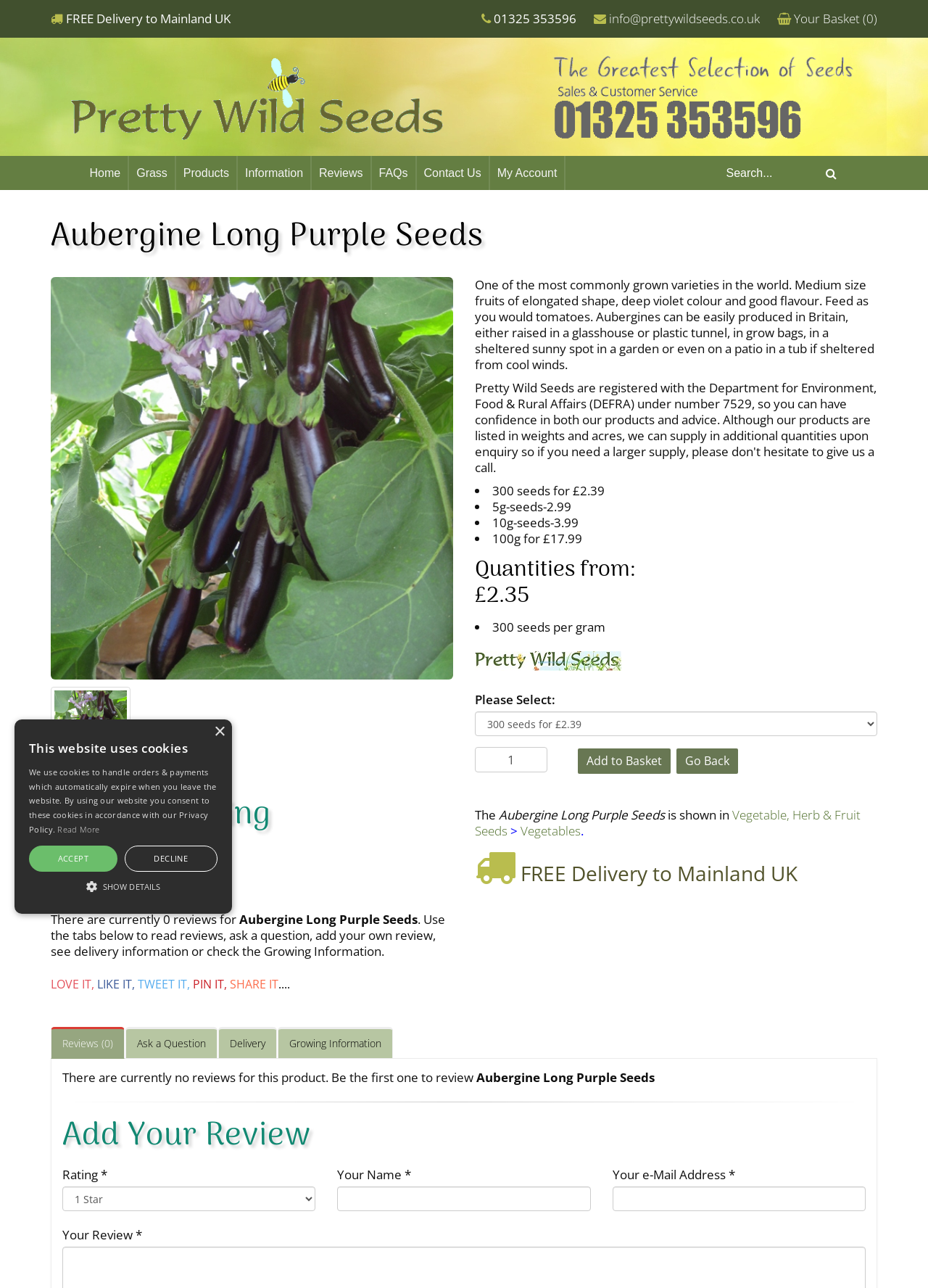Can you show the bounding box coordinates of the region to click on to complete the task described in the instruction: "Search for products"?

[0.771, 0.121, 0.911, 0.148]